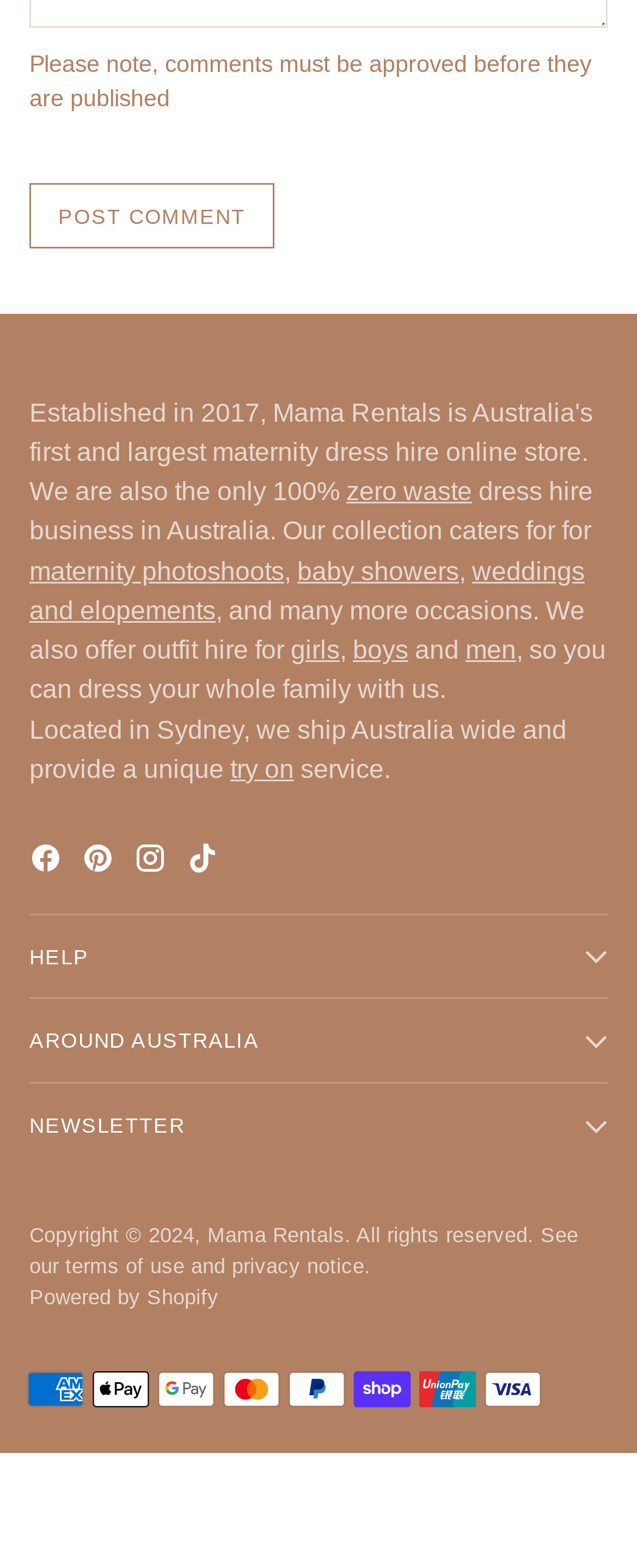Using the description: "title="Mama Rentals on Instagram"", identify the bounding box of the corresponding UI element in the screenshot.

[0.21, 0.536, 0.272, 0.564]